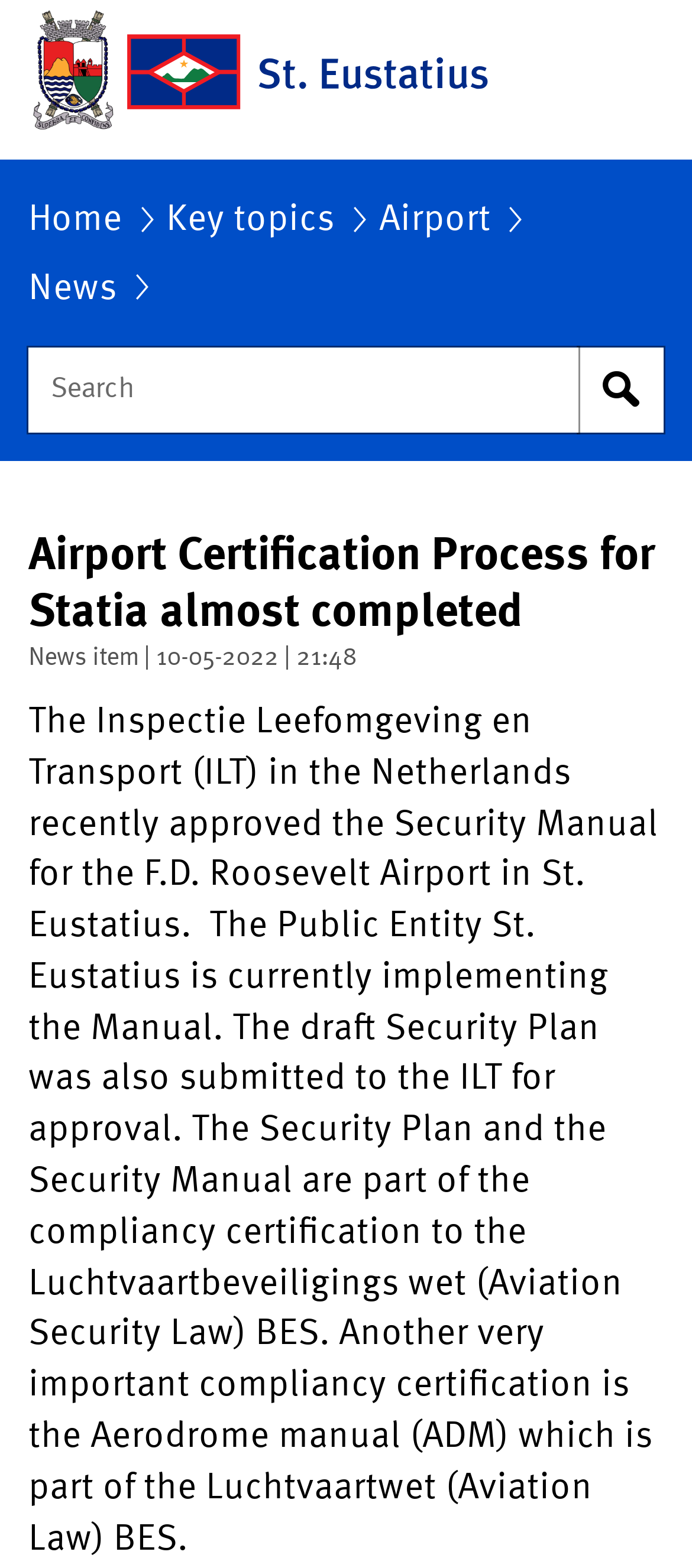Please locate and retrieve the main header text of the webpage.

Airport Certification Process for Statia almost completed